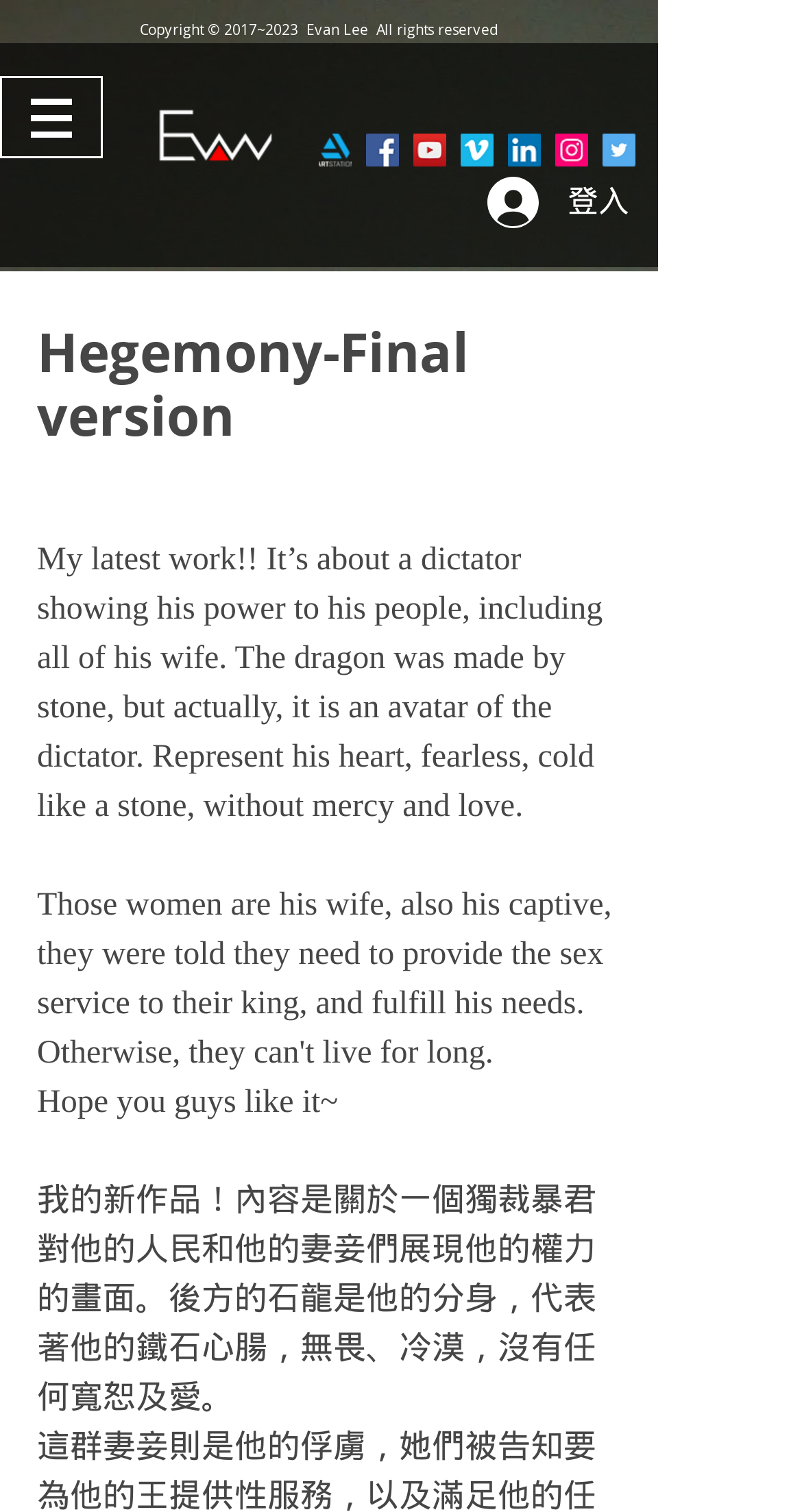Please mark the clickable region by giving the bounding box coordinates needed to complete this instruction: "Visit ArtStation".

[0.397, 0.088, 0.438, 0.11]